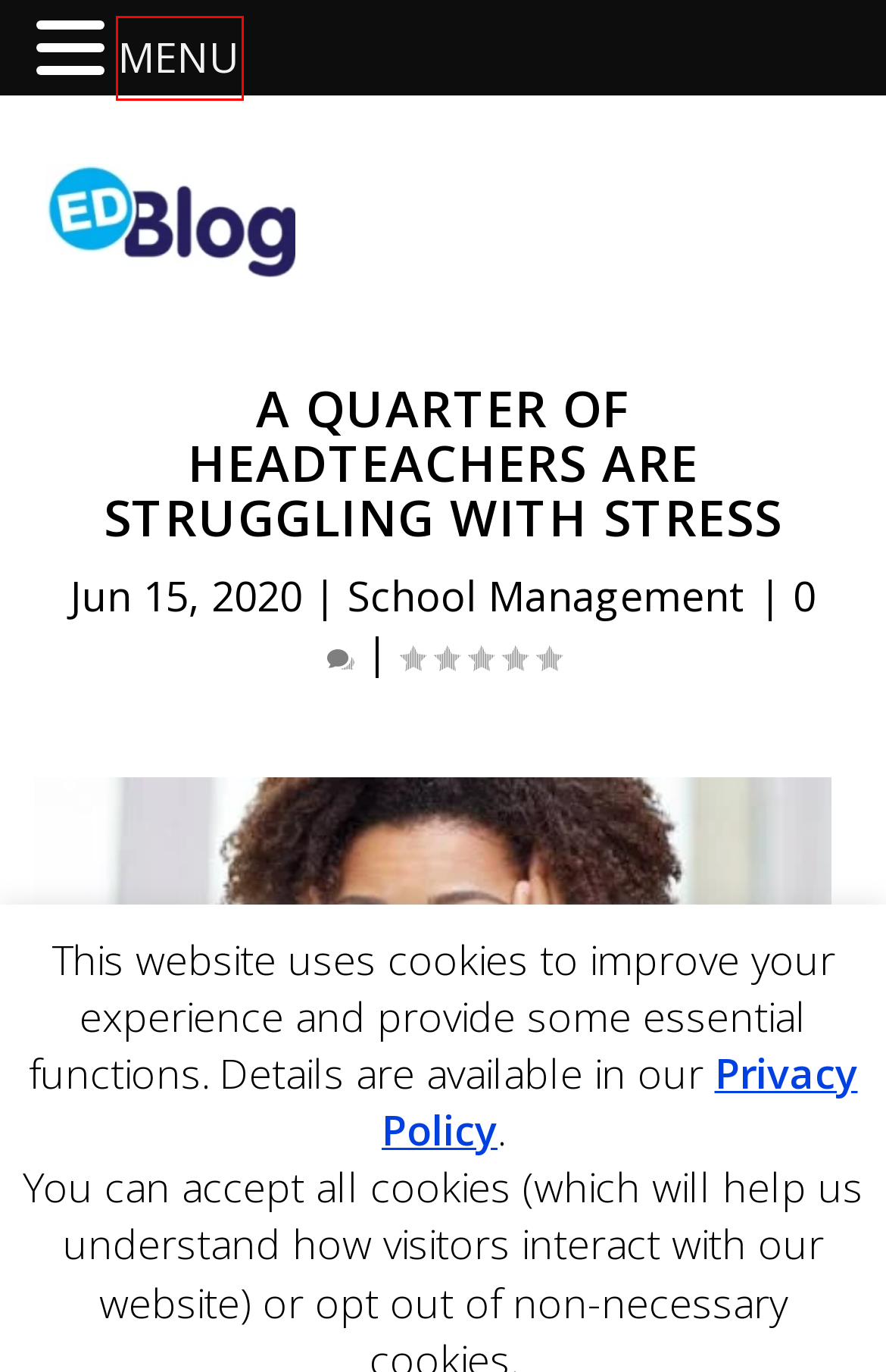You are provided a screenshot of a webpage featuring a red bounding box around a UI element. Choose the webpage description that most accurately represents the new webpage after clicking the element within the red bounding box. Here are the candidates:
A. Trafficking and Modern Slavery - Keys To Safeguarding
B. 5 Potential Career Paths - EDBlog
C. Why It Is Important To Celebrate Pride Month In Schools - EDBlog
D. Employment Skills - EDBlog
E. EDBlog | Finding new ways to increase engagement and improve pupil outcomes
F. Gender - EDBlog
G. Primary - EDBlog
H. Privacy Policy - EDBlog

E